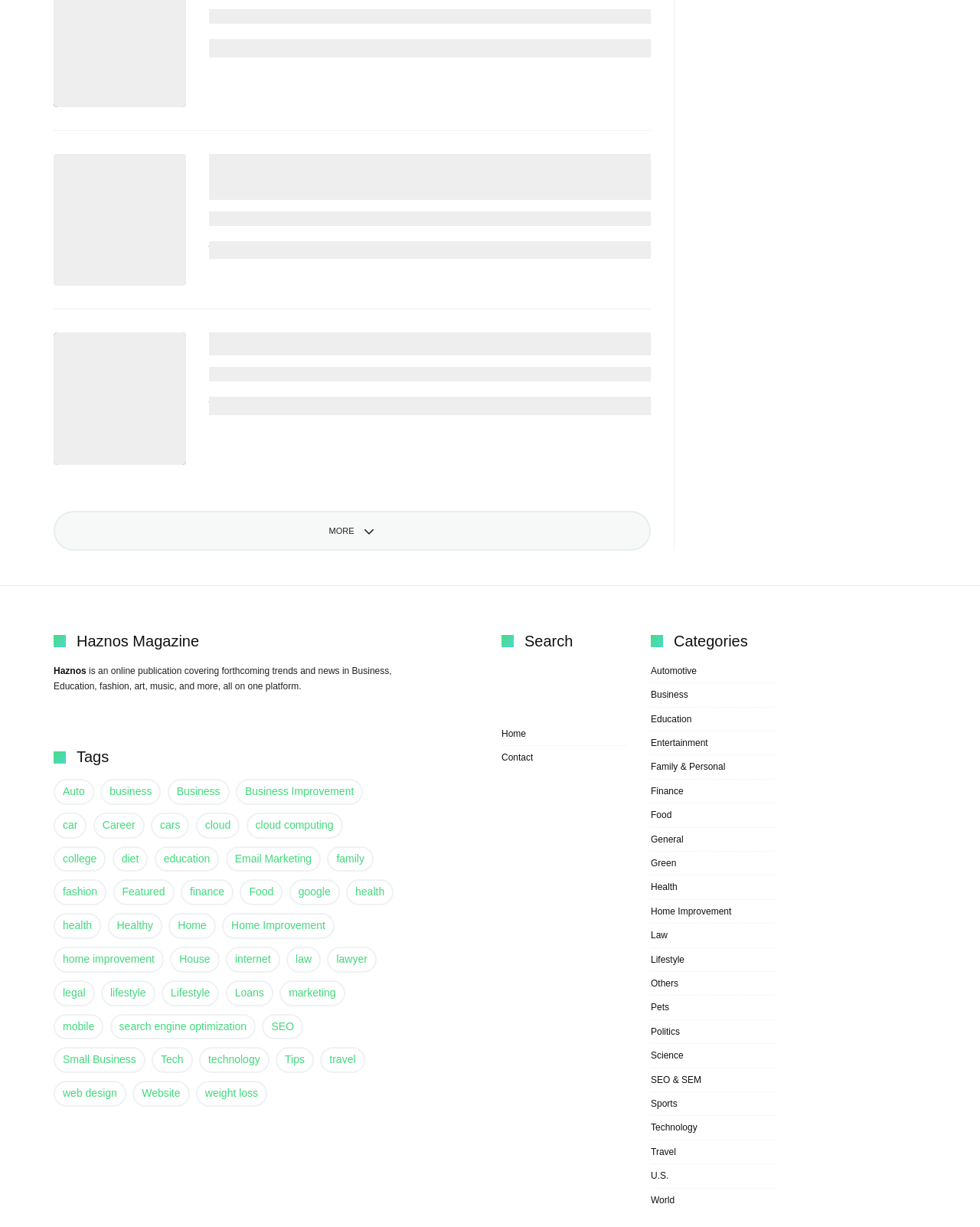What is the date of the first article?
Please interpret the details in the image and answer the question thoroughly.

I looked at the first article section and found the date 'MAY 15, 2023' mentioned below the heading.